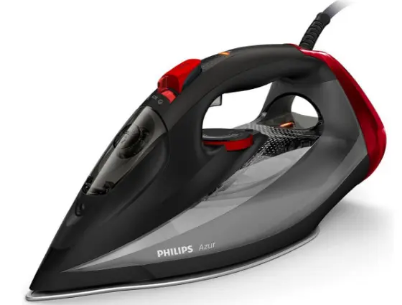Explain in detail what you see in the image.

The image features the Philips Azur Steam Iron, model GC4567/86, designed for powerful and efficient ironing. With a sleek and modern aesthetic, this iron boasts a robust 2600W power output, ensuring quick heating for a seamless ironing experience. The distinctive SteamGlide Advanced Soleplate enables smooth gliding over various fabrics, making it particularly effective on delicate materials. 

This model is equipped with a 250g steam boost and a continuous steam output of 50g/min, facilitating the removal of stubborn wrinkles with ease. The innovative drip-stop technology minimizes the risk of water stains on garments, while a large water tank reduces the frequency of refills. Additionally, the Quick Calc Release feature promotes effortless maintenance by effectively removing limescale, ensuring sustained steam performance over time. 

Overall, the Philips Azur Steam Iron is engineered to deliver convenience and effectiveness, making it a valuable tool for any household aiming for wrinkle-free garments.